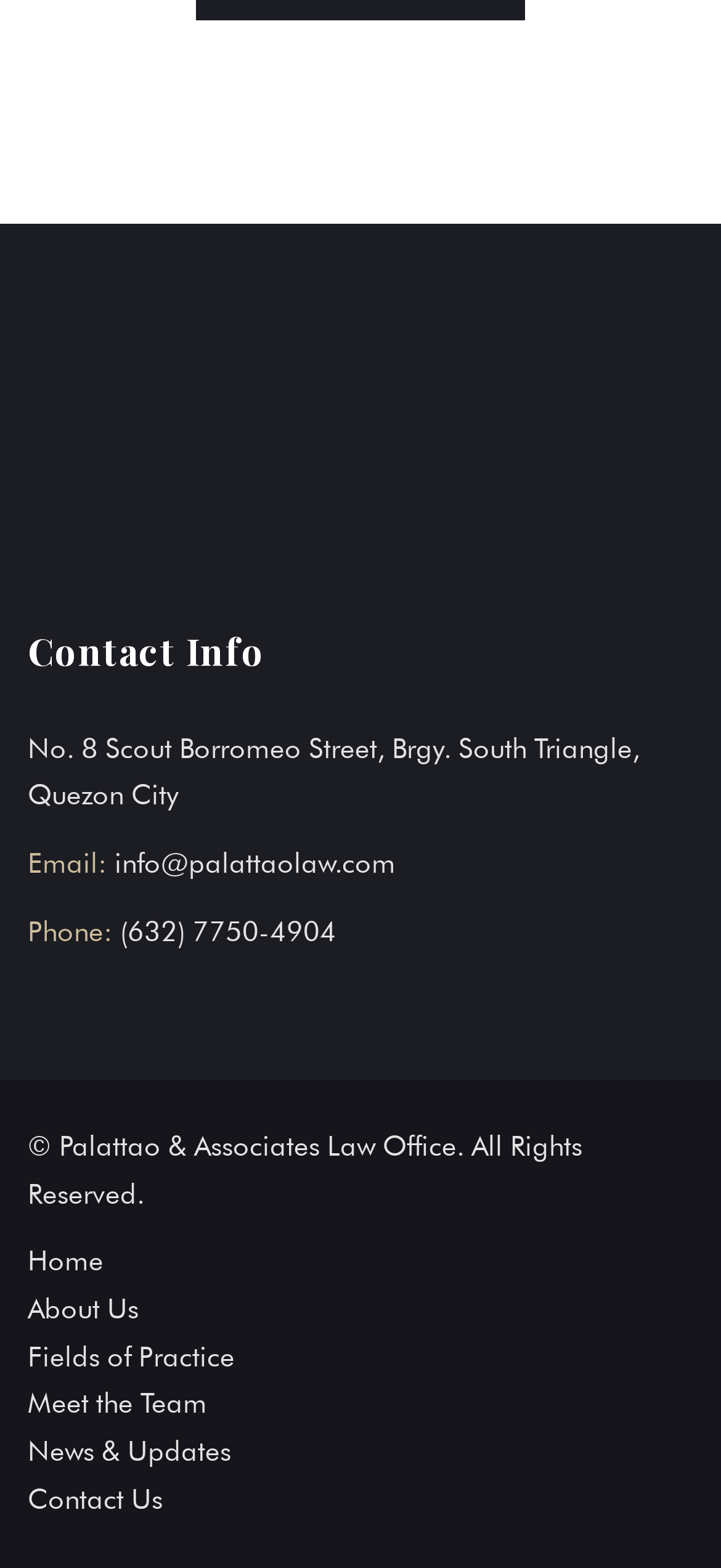Given the content of the image, can you provide a detailed answer to the question?
What is the email address of Palattao & Associates Law Office?

I found the email address by looking at the link element with the OCR text 'info@palattaolaw.com' which is a child of the contentinfo element and is next to the StaticText element with the OCR text 'Email:'.